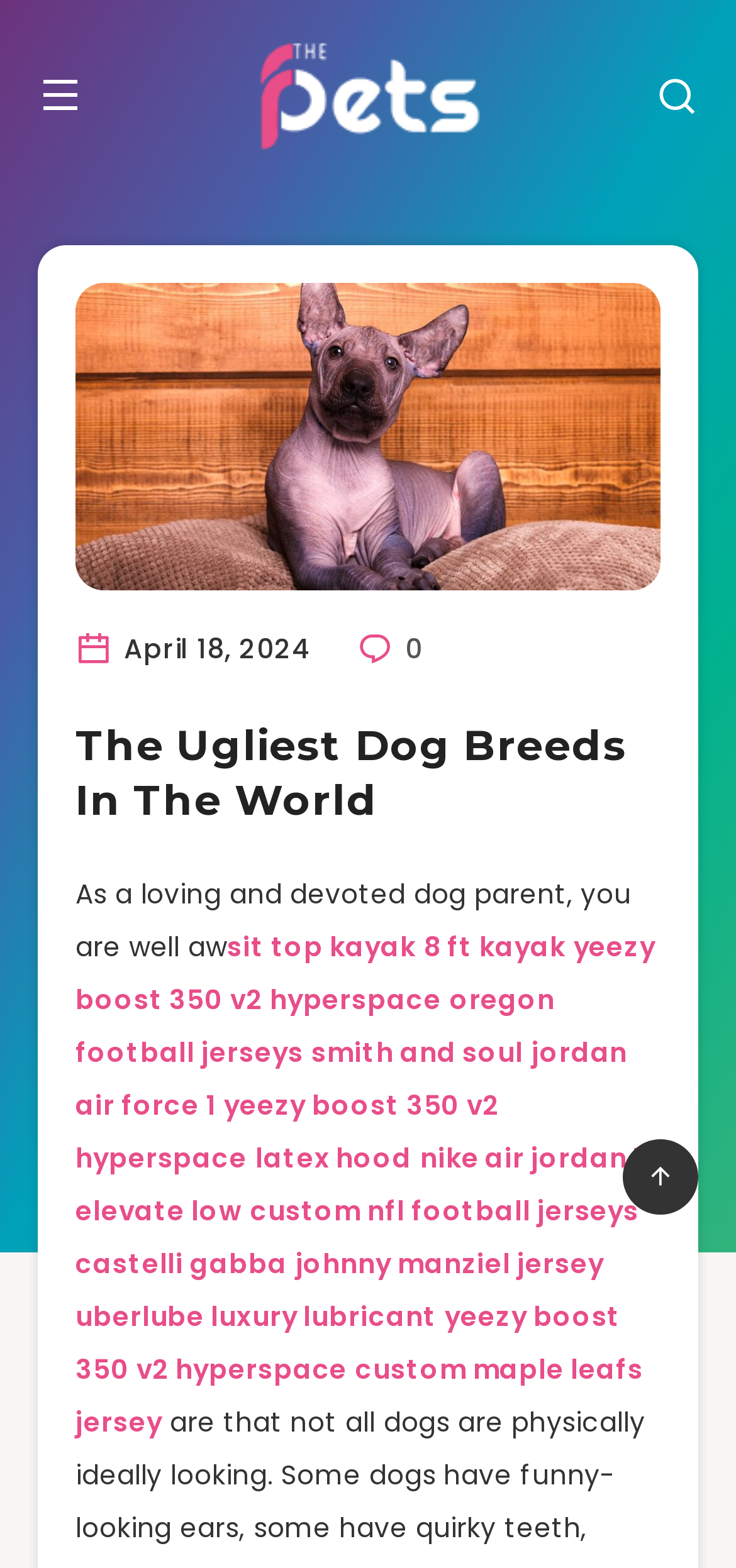Identify the bounding box coordinates for the element that needs to be clicked to fulfill this instruction: "Click the website logo". Provide the coordinates in the format of four float numbers between 0 and 1: [left, top, right, bottom].

[0.244, 0.024, 0.756, 0.096]